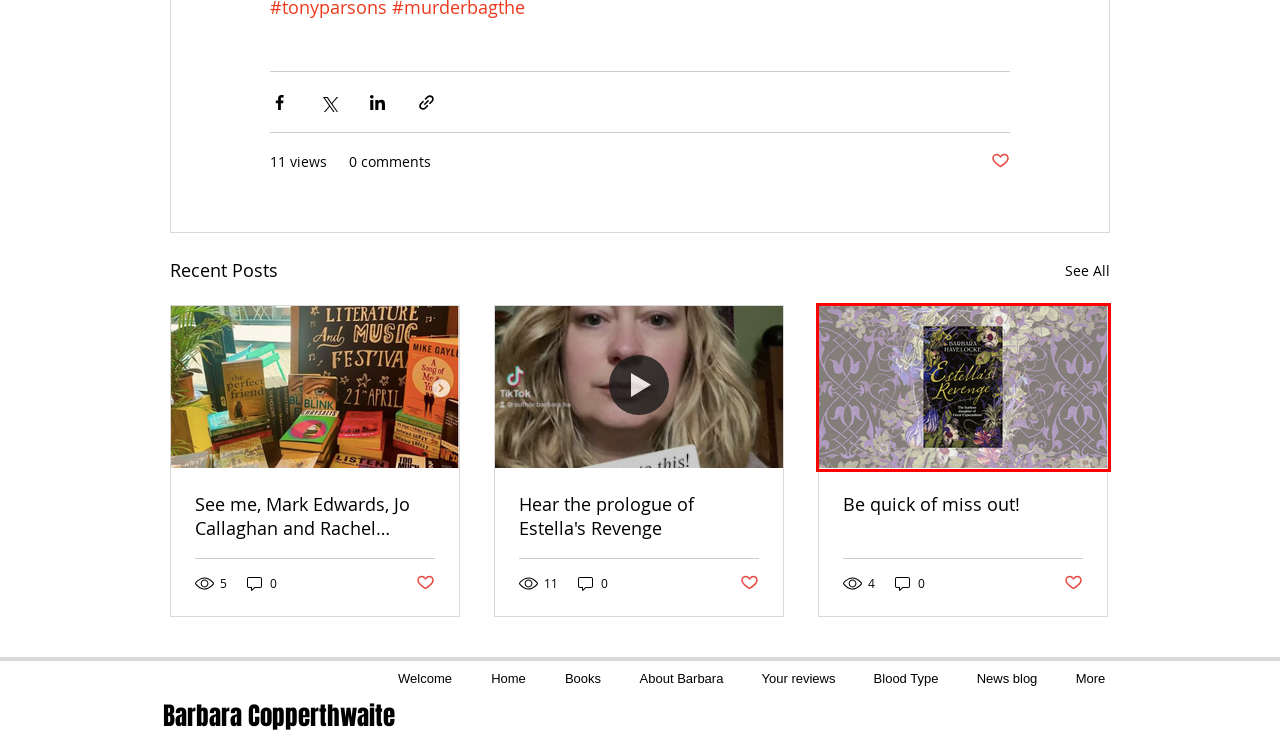You are provided with a screenshot of a webpage highlighting a UI element with a red bounding box. Choose the most suitable webpage description that matches the new page after clicking the element in the bounding box. Here are the candidates:
A. See me, Mark Edwards, Jo Callaghan and Rachel McLean!
B. The Perfect Friend
C. Hear the prologue of Estella's Revenge
D. Blood Type
E. #murderbagthe
F. Be quick of miss out!
G. historical fiction
H. giveaway

F